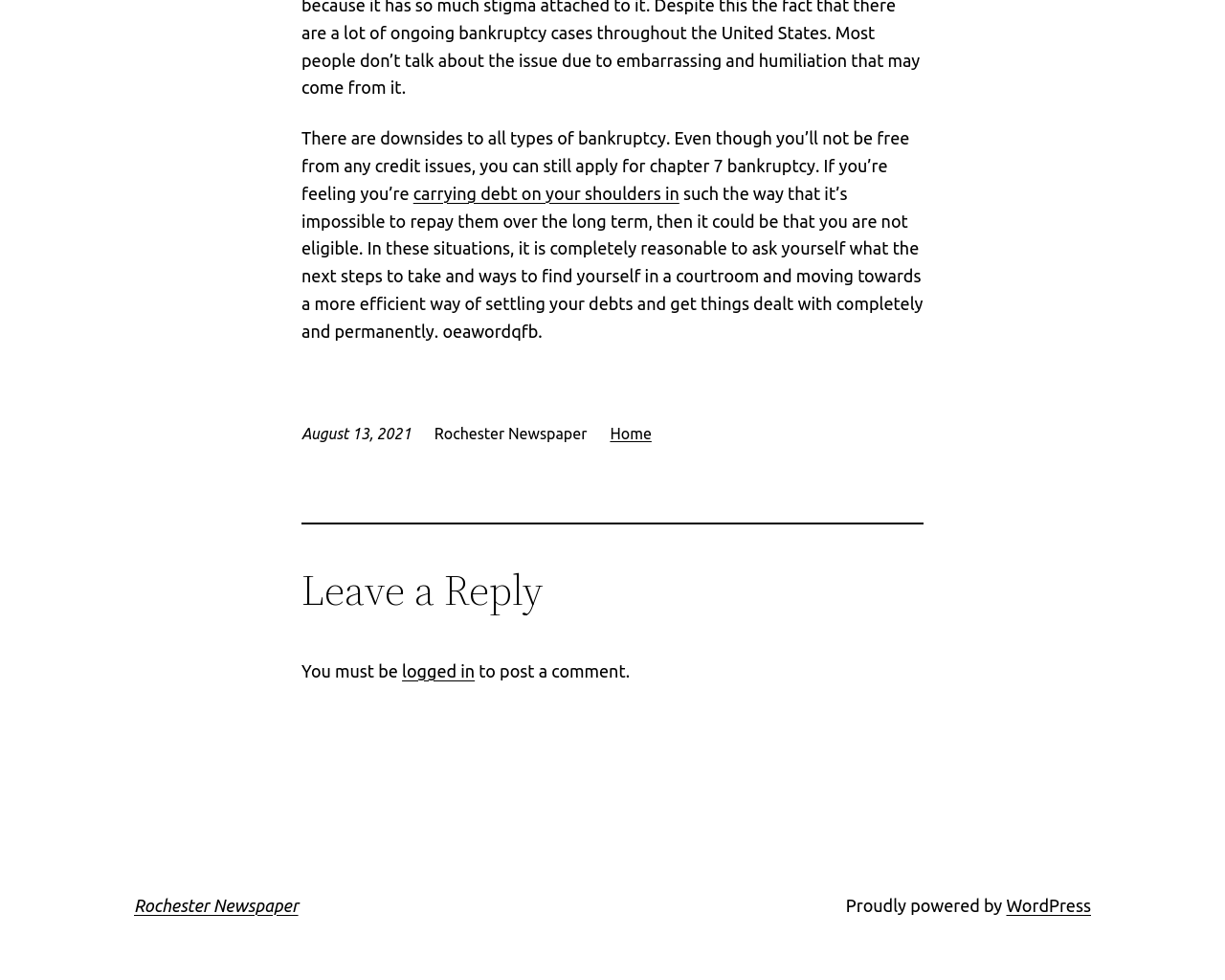Determine the bounding box coordinates for the HTML element described here: "WordPress".

[0.821, 0.914, 0.891, 0.933]